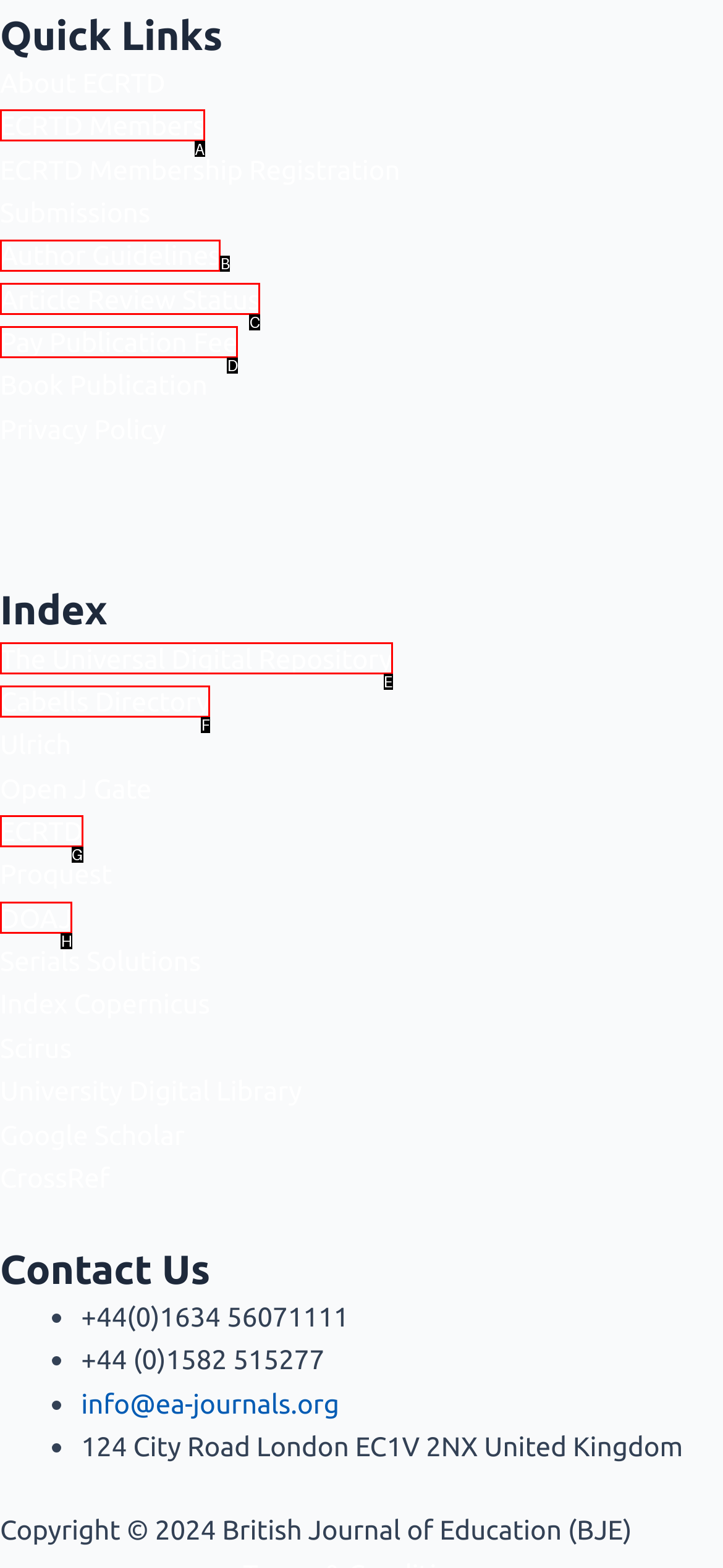Determine which HTML element fits the description: The Universal Digital Repository. Answer with the letter corresponding to the correct choice.

E